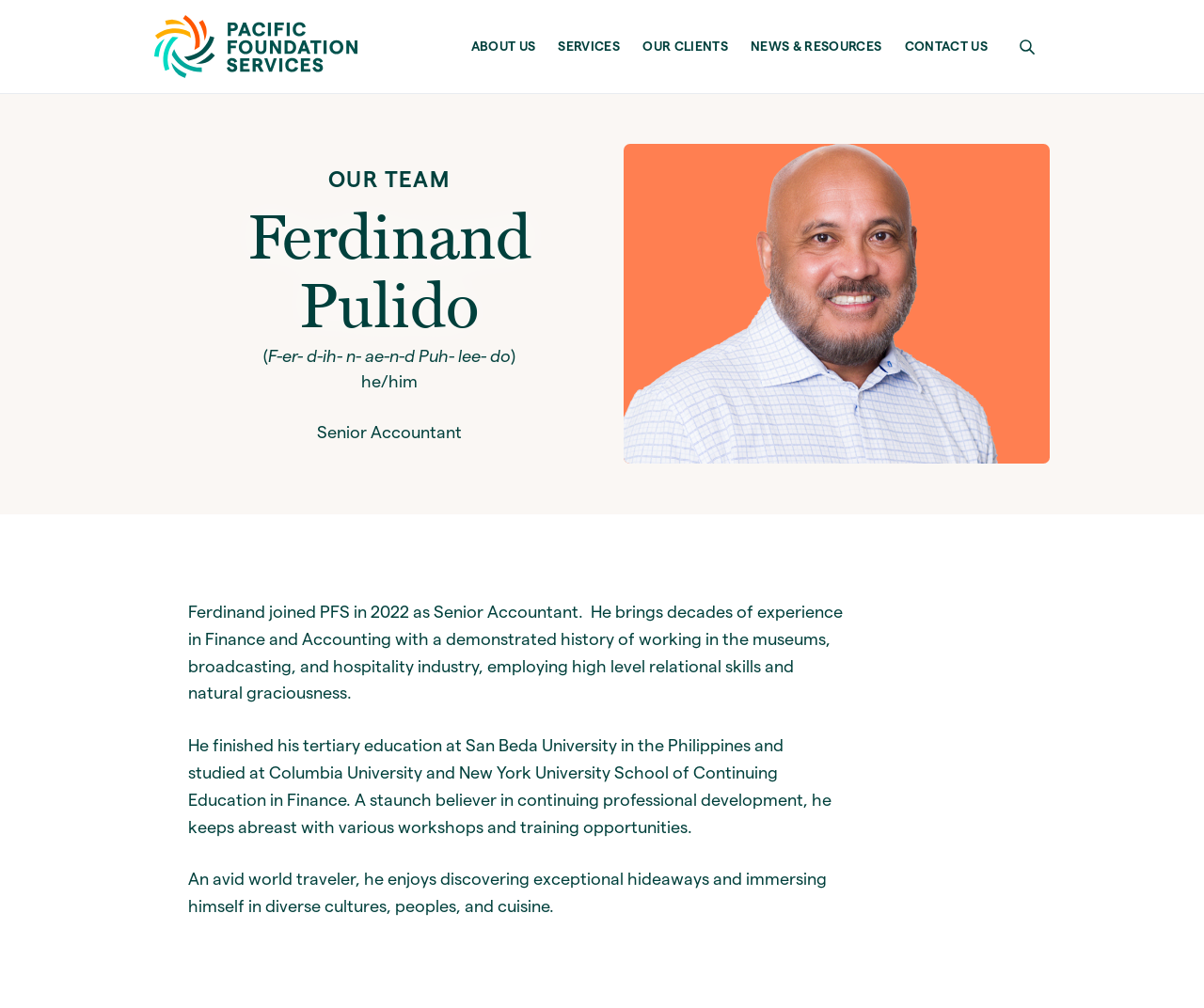Extract the bounding box coordinates for the UI element described as: "aria-label="Toggle search bar"".

[0.833, 0.023, 0.873, 0.07]